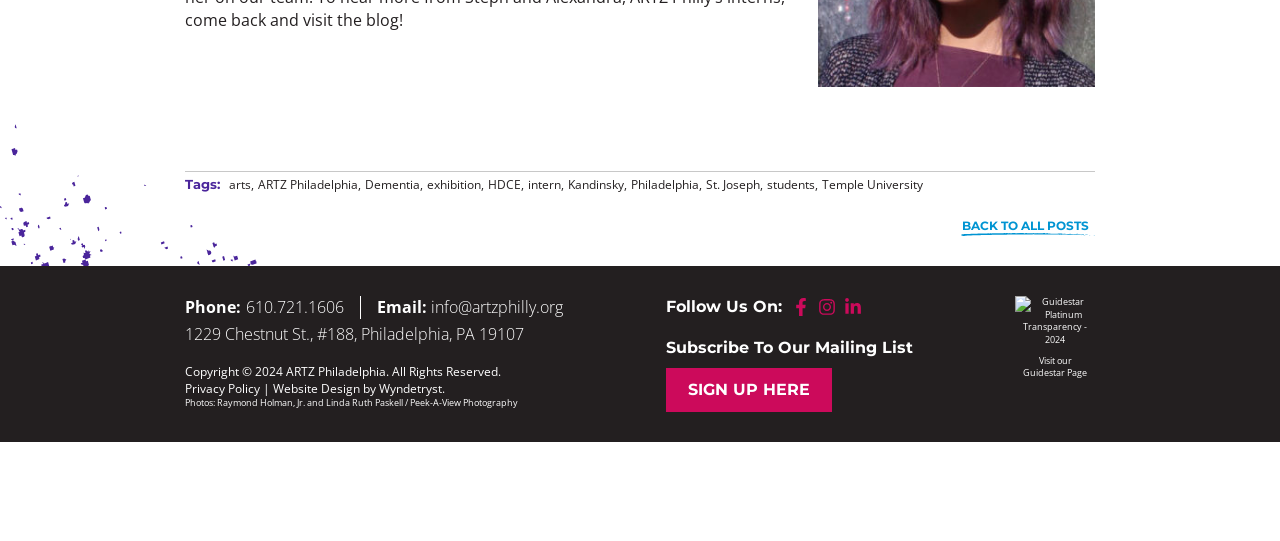What is the email address of ARTZ Philadelphia? Analyze the screenshot and reply with just one word or a short phrase.

info@artzphilly.org